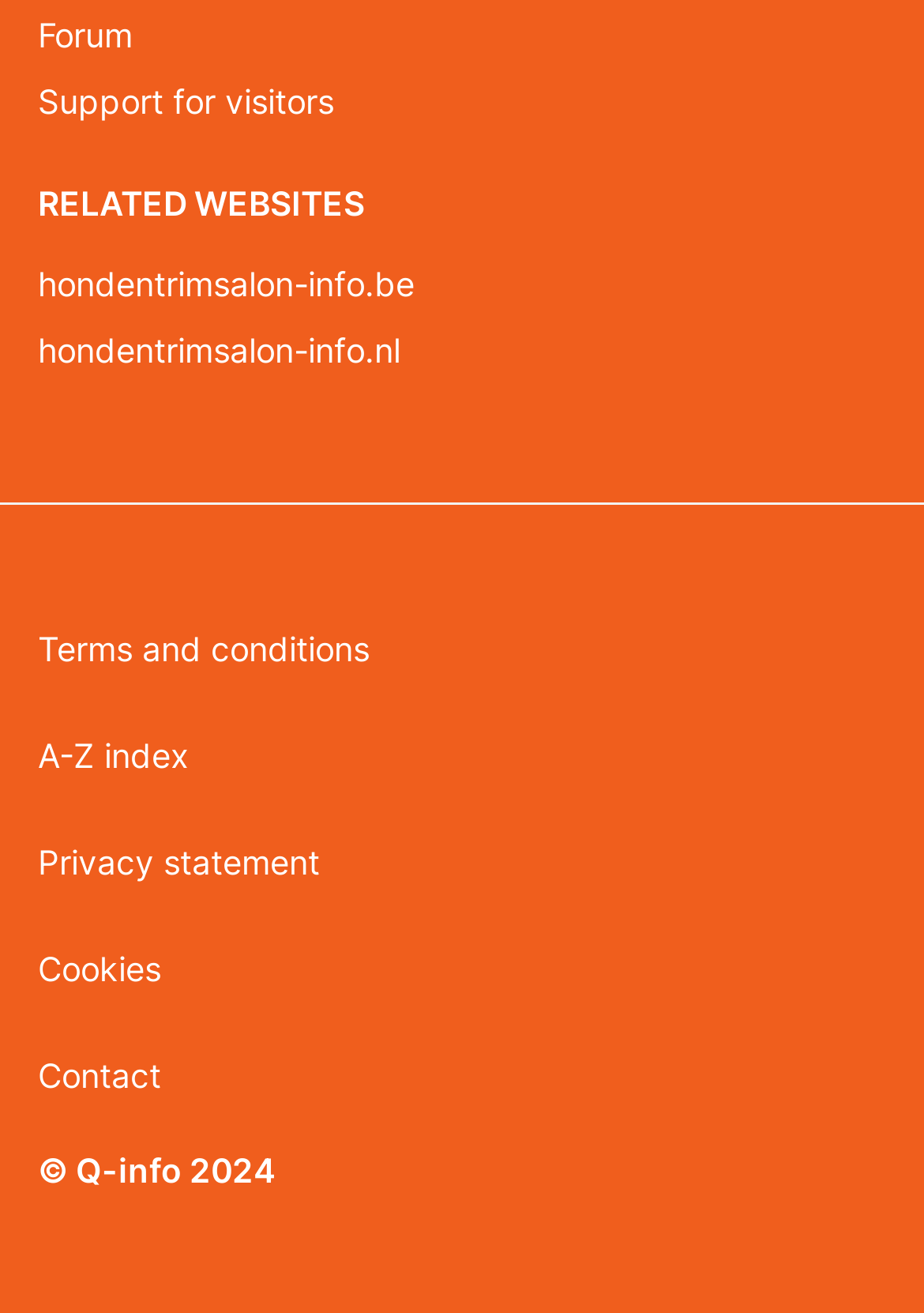Locate the bounding box coordinates of the element that should be clicked to execute the following instruction: "Contact us".

[0.041, 0.777, 0.959, 0.859]